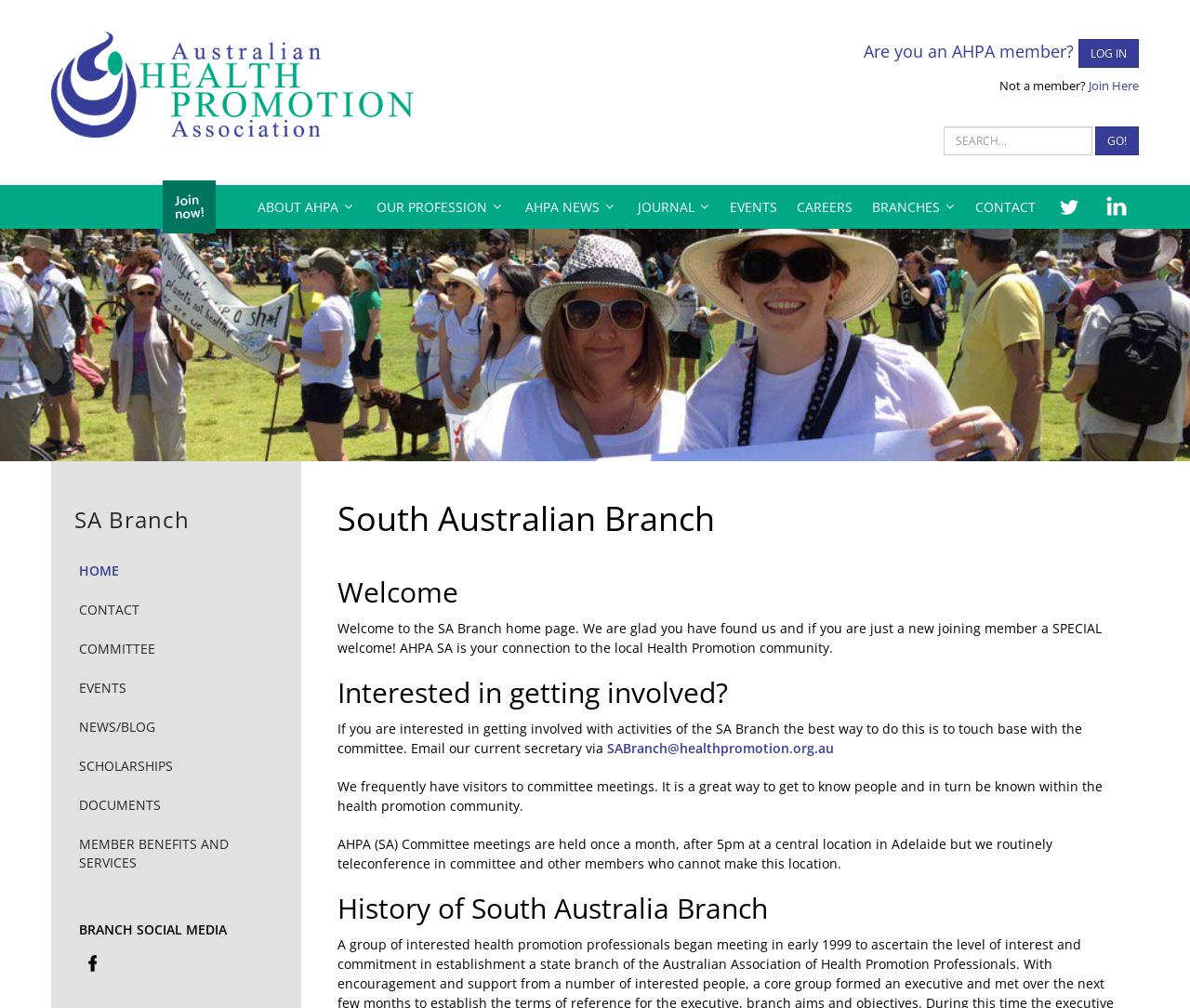What is the name of the organization?
Answer the question with as much detail as you can, using the image as a reference.

The name of the organization can be found in the top-left corner of the webpage, where it is written as 'Australian Health Promotion Association' in a logo format, and also as a link with the same text.